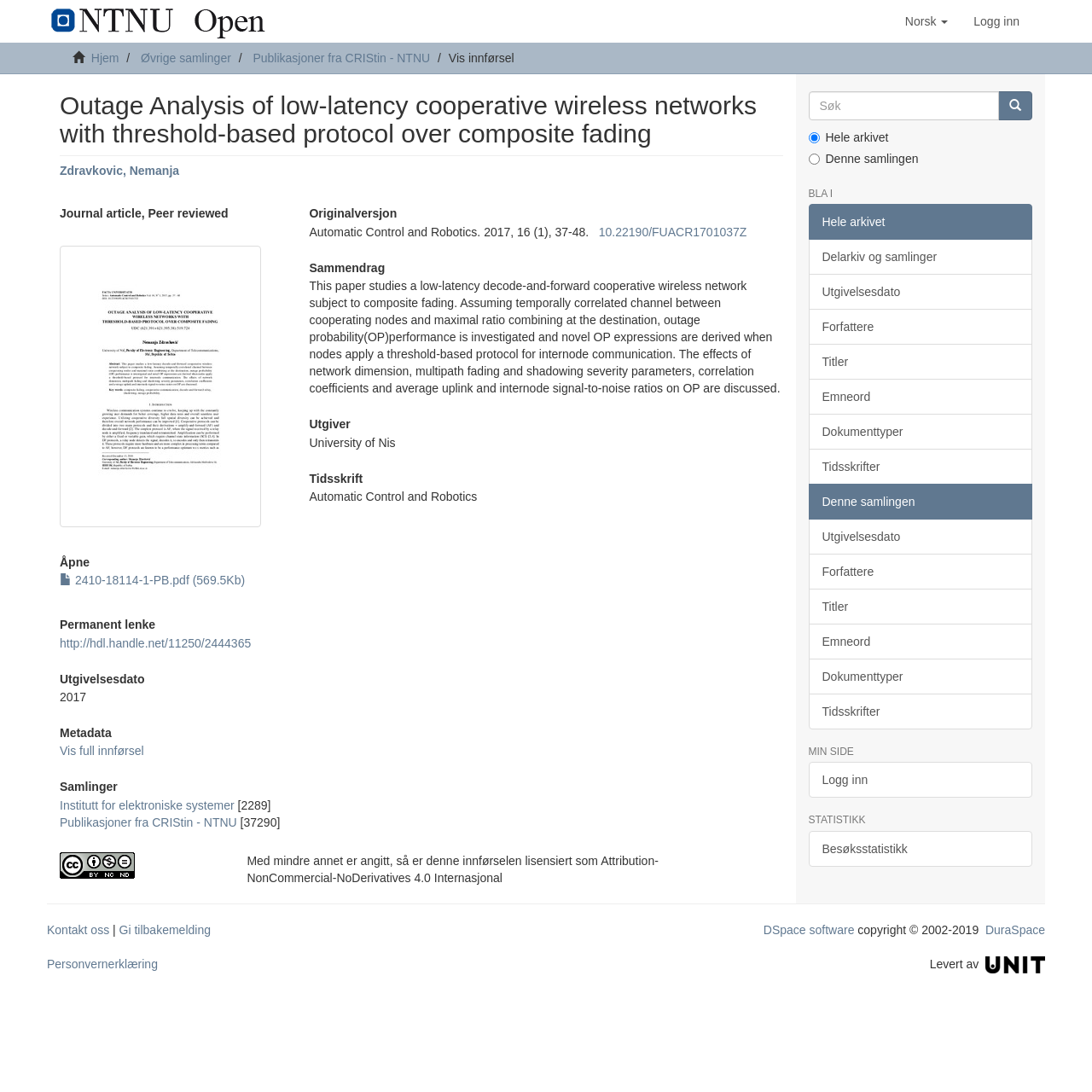Please identify the bounding box coordinates of the clickable region that I should interact with to perform the following instruction: "Click the 'Logg inn' button". The coordinates should be expressed as four float numbers between 0 and 1, i.e., [left, top, right, bottom].

[0.88, 0.0, 0.945, 0.039]